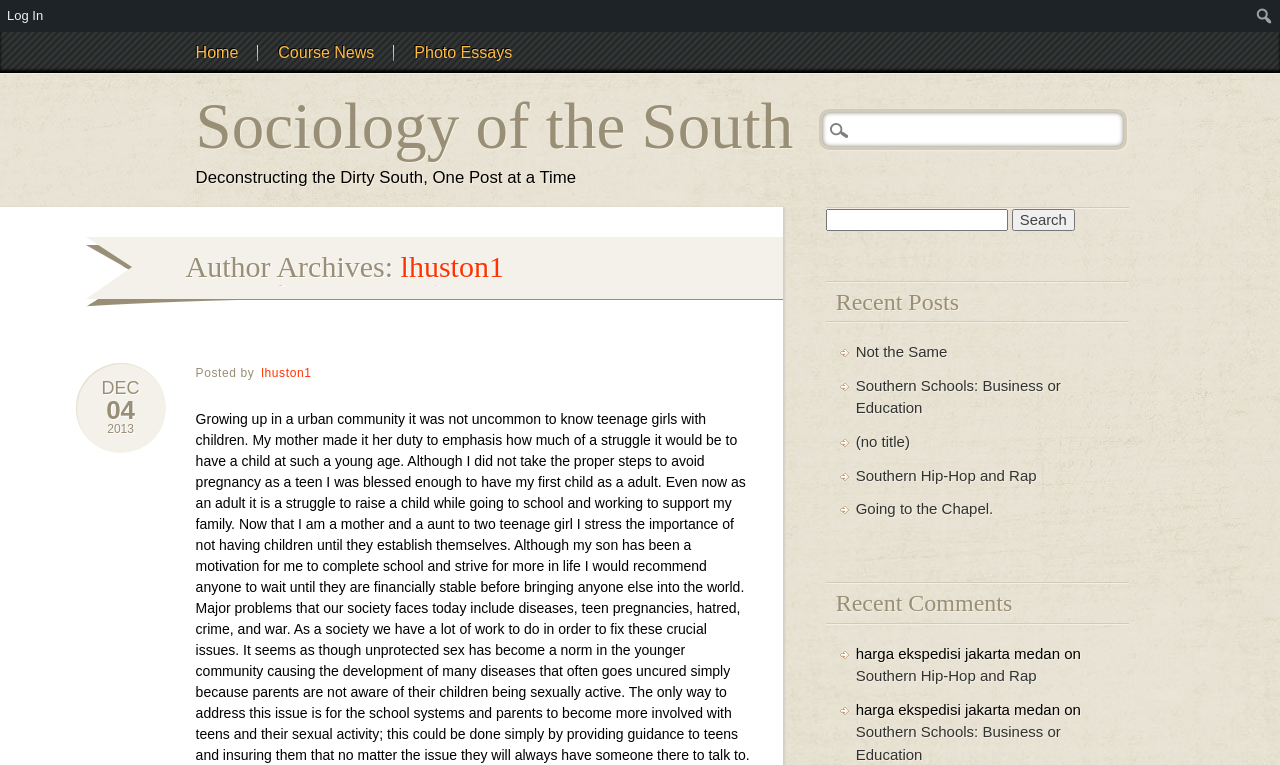What is the name of the author?
Relying on the image, give a concise answer in one word or a brief phrase.

lhuston1